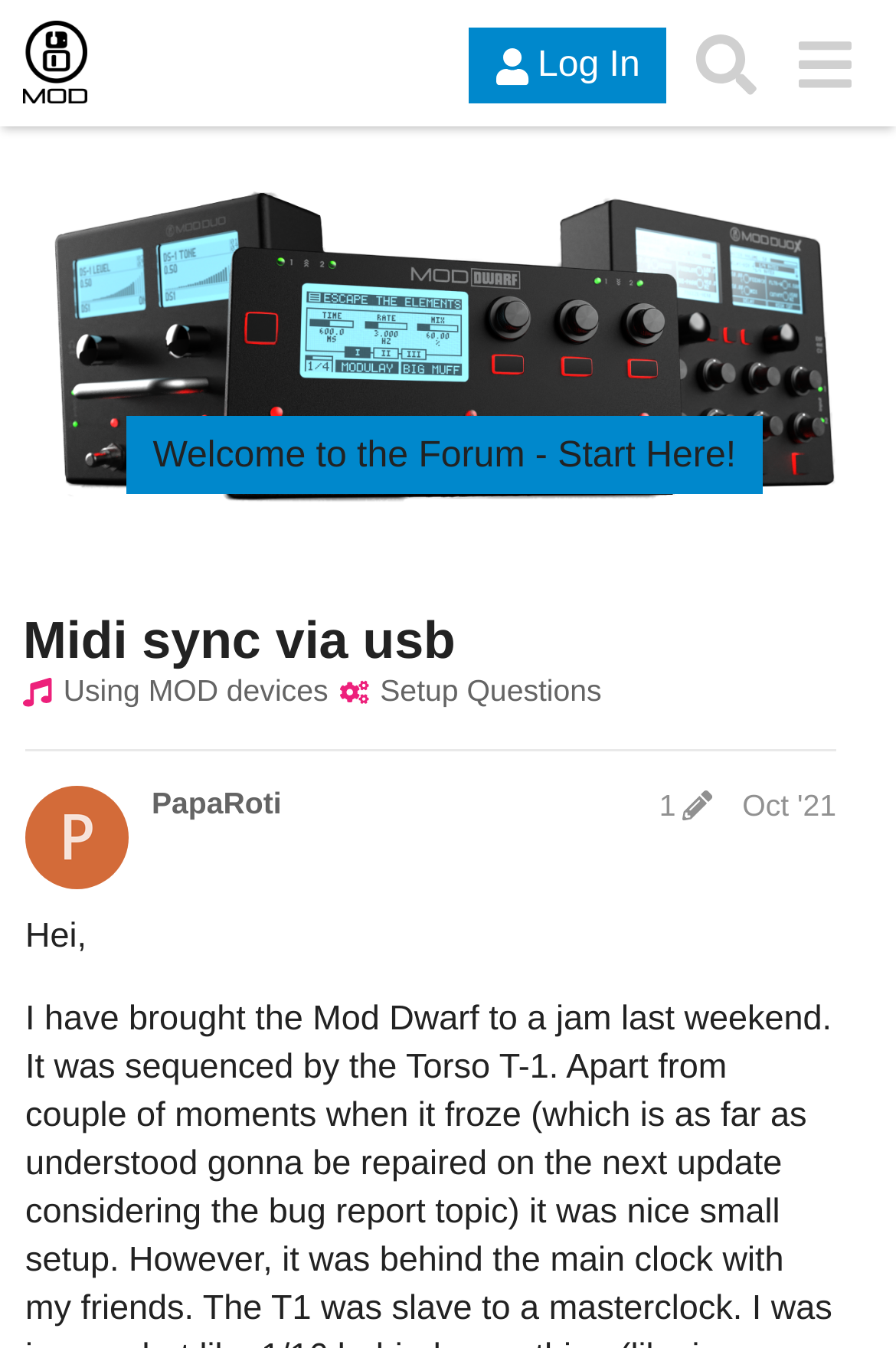What is the name of the forum?
Please give a detailed and thorough answer to the question, covering all relevant points.

The name of the forum can be found in the top-left corner of the webpage, where it says 'MOD Audio Forum' in a link format.